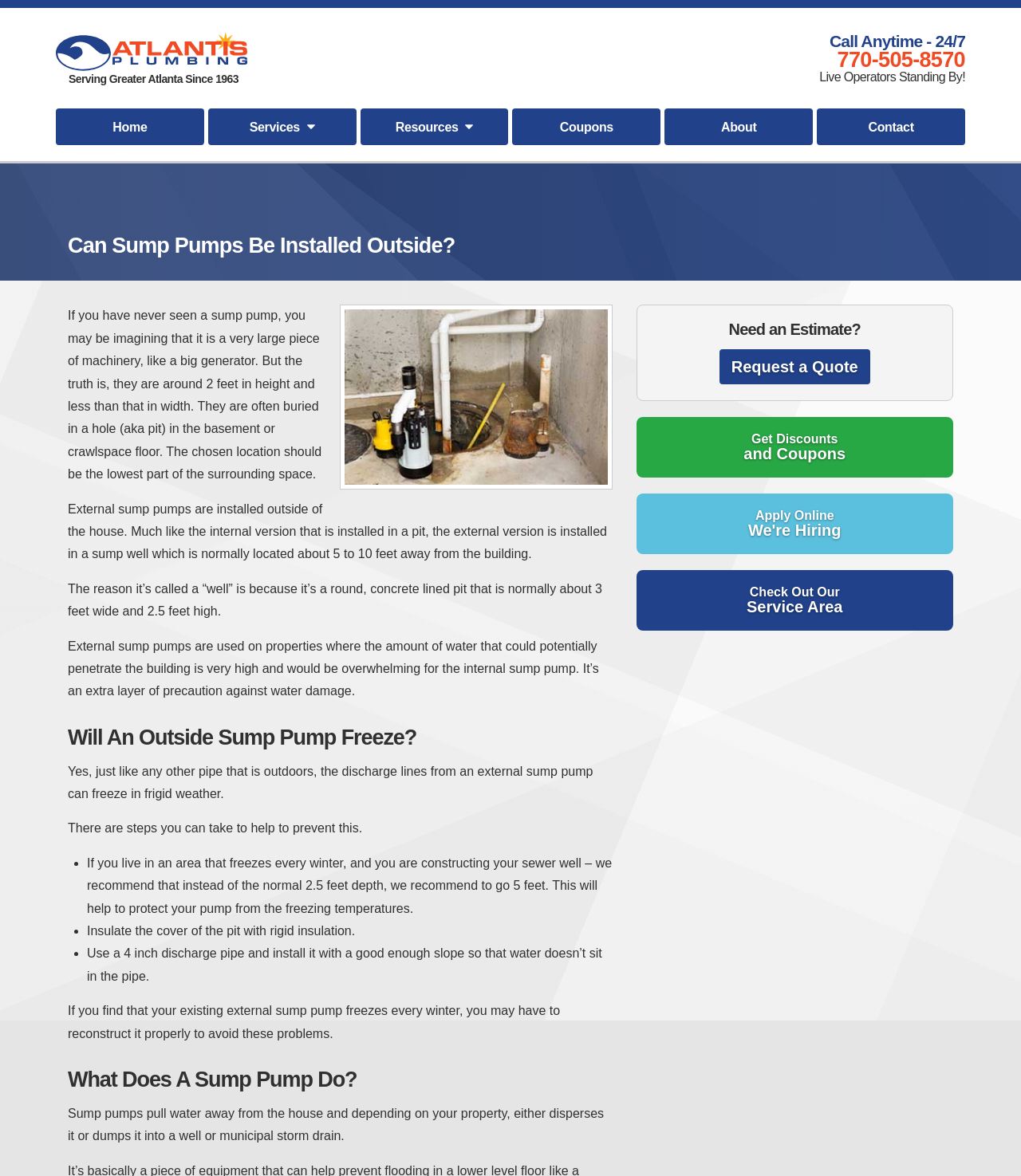Give a complete and precise description of the webpage's appearance.

This webpage is about sump pumps and their installation, specifically discussing whether they can be installed outside. At the top left, there is a logo of "Atlantis Plumbing" with a link to the company's website. Next to it is a text "Serving Greater Atlanta Since 1963". On the top right, there is a phone number "770-505-8570" with a link to call, along with a text "Live Operators Standing By!".

Below the top section, there is a navigation menu with links to "Home", "Services", "Resources", "Coupons", "About", and "Contact". Each link has a list marker icon next to it.

The main content of the webpage is divided into sections, each with a heading. The first section is "Can Sump Pumps Be Installed Outside?" and it explains that external sump pumps are installed outside the house, typically 5 to 10 feet away from the building, in a sump well. The text also describes the size and purpose of the sump well.

The next section is "Will An Outside Sump Pump Freeze?" and it discusses the possibility of the discharge lines from an external sump pump freezing in cold weather. It provides three tips to prevent this from happening: constructing the sewer well at a deeper depth, insulating the cover of the pit, and using a 4-inch discharge pipe with a good slope.

The third section is "What Does A Sump Pump Do?" and it explains that sump pumps pull water away from the house and disperse or dump it into a well or municipal storm drain.

At the bottom of the page, there are several links and buttons, including "Request a Quote", "Get Discounts and Coupons", "Apply Online We're Hiring", and "Check Out Our Service Area".